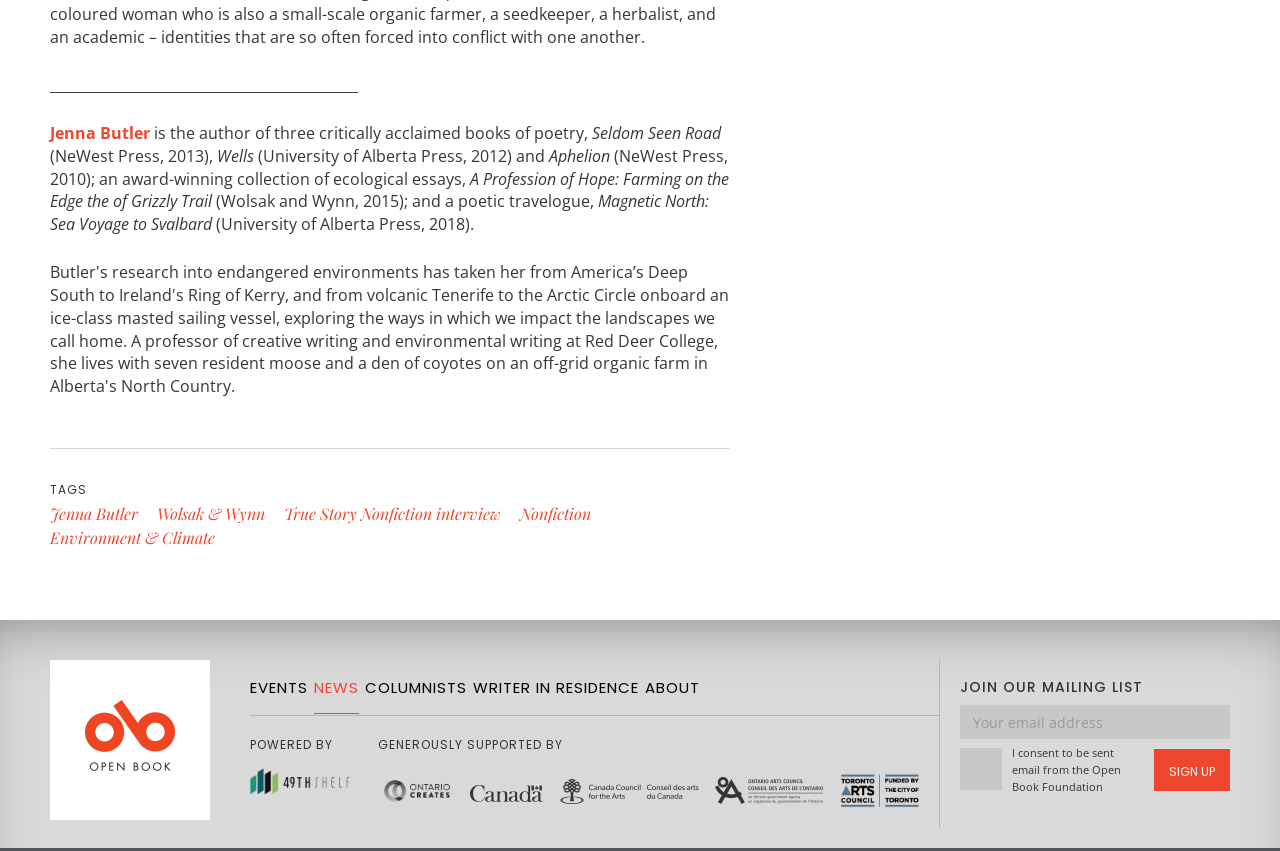What is the name of the website?
Give a comprehensive and detailed explanation for the question.

The website's name is mentioned in the top section of the webpage, along with an image of the Open Book logo, and is also referenced in the footer section.